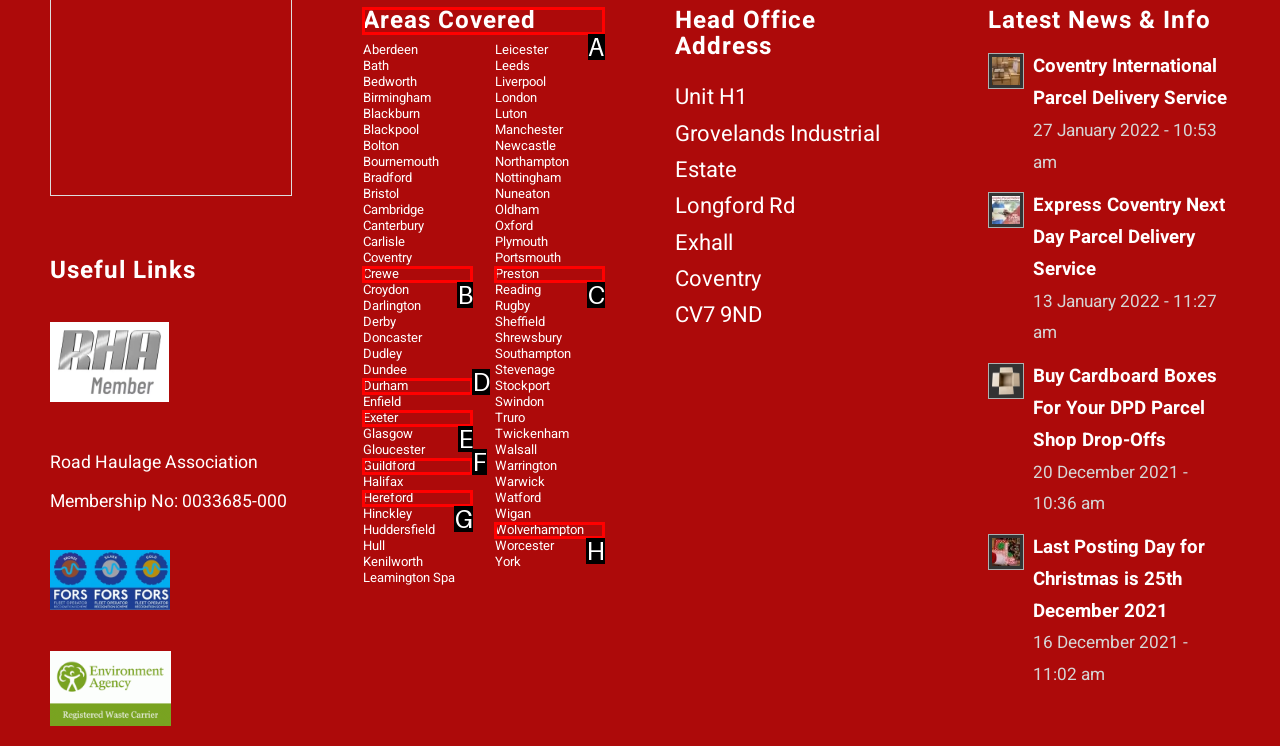Identify the correct option to click in order to complete this task: Go to the 'Areas Covered' section
Answer with the letter of the chosen option directly.

A